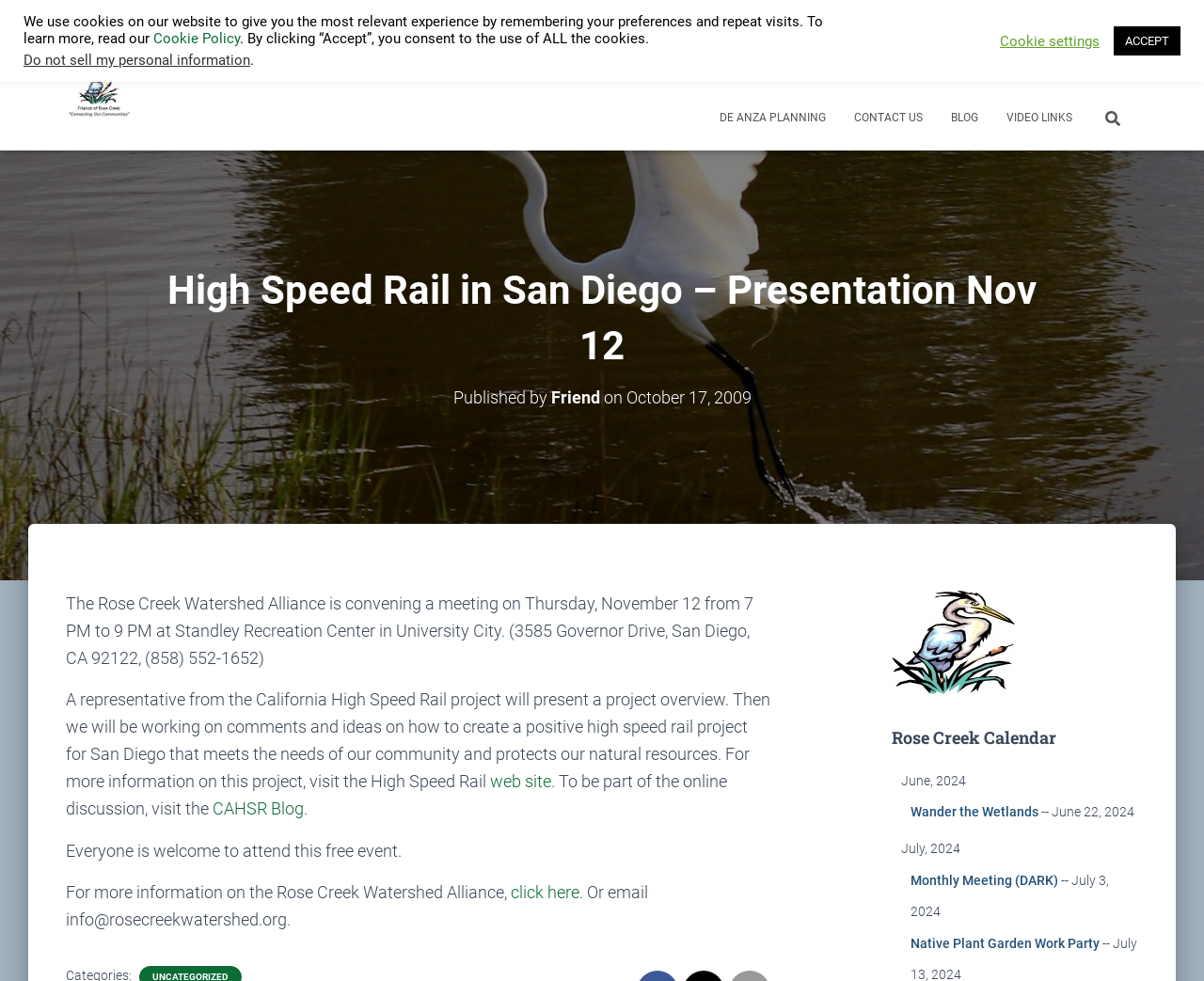Please specify the coordinates of the bounding box for the element that should be clicked to carry out this instruction: "Search for something". The coordinates must be four float numbers between 0 and 1, formatted as [left, top, right, bottom].

[0.906, 0.096, 0.914, 0.147]